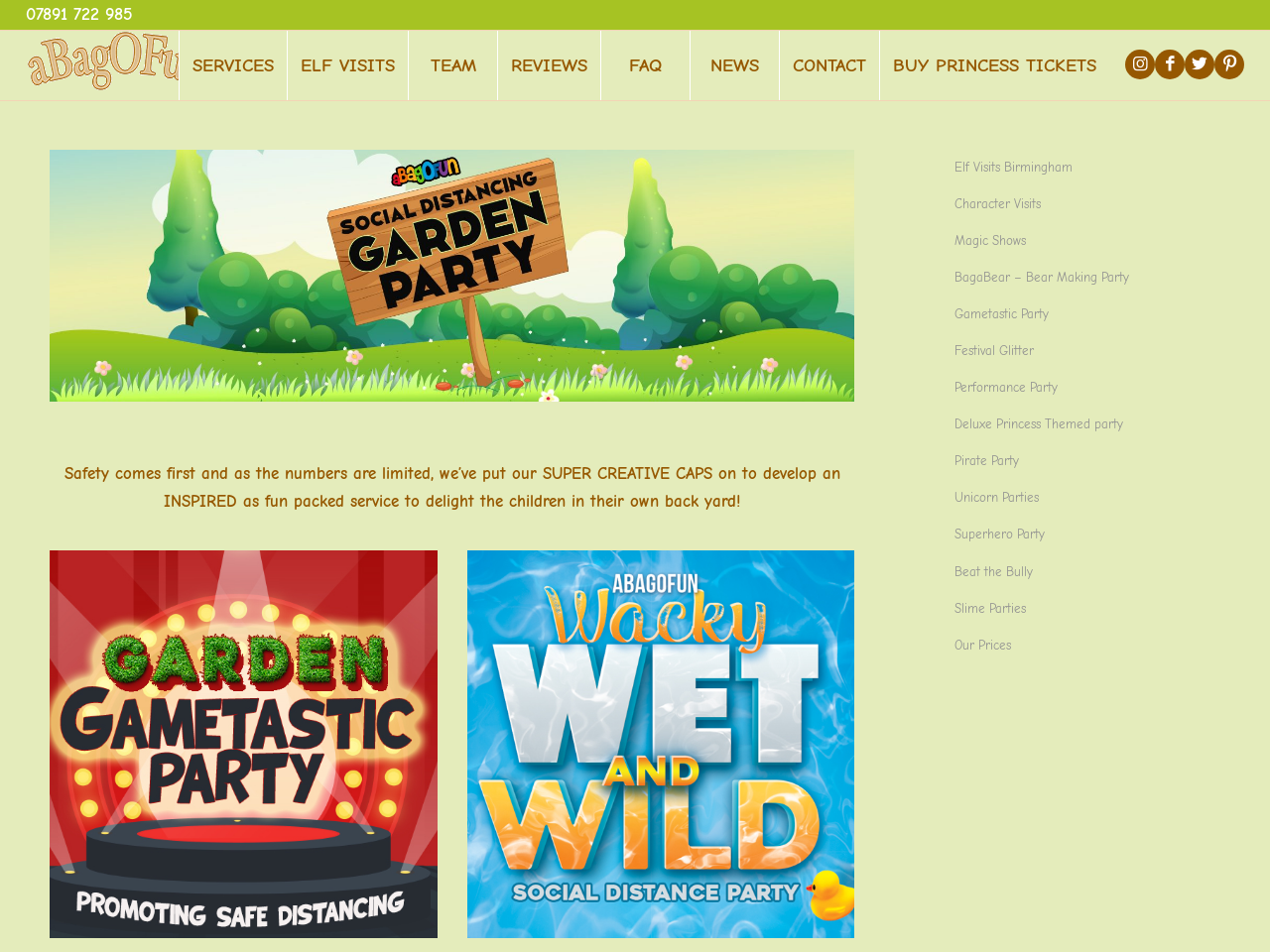Point out the bounding box coordinates of the section to click in order to follow this instruction: "Buy Princess tickets".

[0.692, 0.032, 0.874, 0.105]